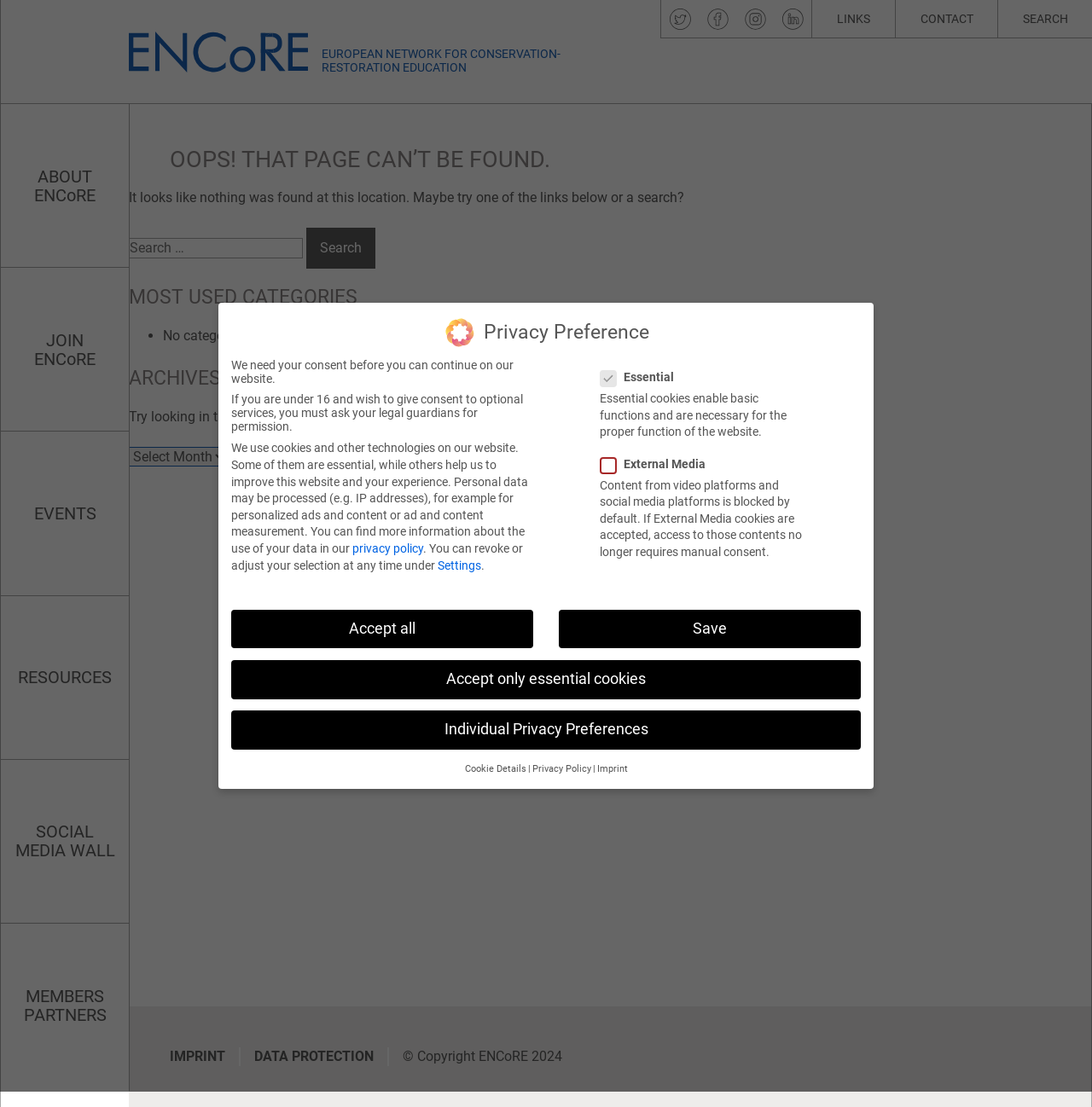Give an extensive and precise description of the webpage.

This webpage is a "Page not found" error page from ENCoRE (European Network for Conservation-Restoration Education). At the top, there is a navigation menu with links to "ABOUT ENCoRE", "JOIN ENCoRE", "EVENTS", "RESOURCES", "SOCIAL MEDIA WALL", "MEMBERS PARTNERS", and "LINKS". Below the navigation menu, there is an ENCoRE logo image.

The main content area is divided into two sections. The first section has a heading "OOPS! THAT PAGE CAN’T BE FOUND." and a paragraph of text explaining that nothing was found at the current location. Below this, there is a search box with a "Search" button.

The second section is divided into three parts. The first part has a heading "MOST USED CATEGORIES" with a list marker and a text "No categories". The second part has a heading "ARCHIVES" with a paragraph of text suggesting to try looking in the monthly archives. There is also a combobox with the label "Archives" and an image of a smiling face.

At the bottom of the page, there is a footer section with links to "IMPRINT", "DATA PROTECTION", and a copyright notice "© Copyright ENCoRE 2024".

On the right side of the page, there is a privacy preference section with a heading "Privacy Preference" and several paragraphs of text explaining the use of cookies and personal data. There are also several buttons and checkboxes to manage privacy preferences, including "Accept all", "Save", "Accept only essential cookies", and "Individual Privacy Preferences".